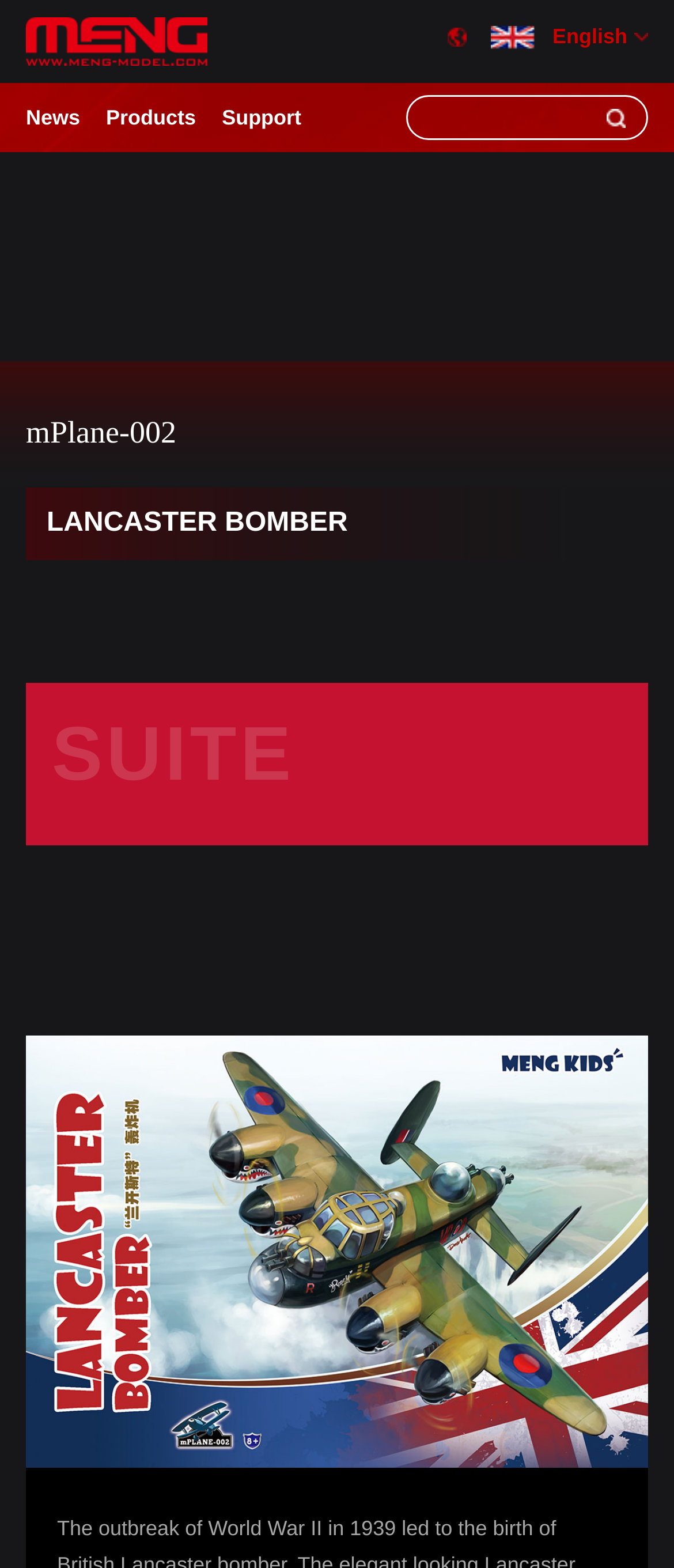Provide your answer in one word or a succinct phrase for the question: 
What is the type of aircraft depicted in the image?

Lancaster Bomber